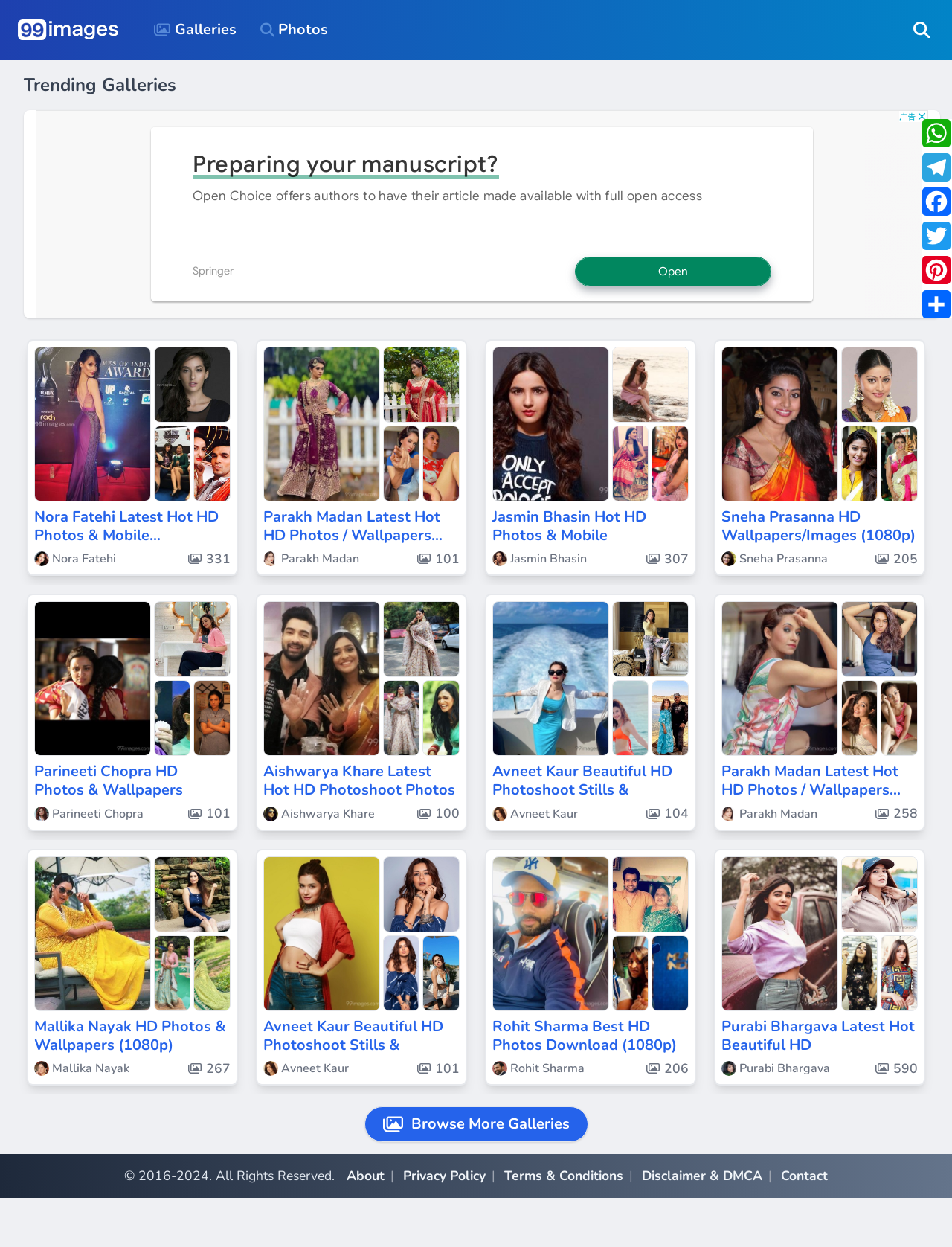Identify the bounding box coordinates of the section that should be clicked to achieve the task described: "Browse Parakh Madan's latest hot HD photos and wallpapers".

[0.277, 0.278, 0.399, 0.402]